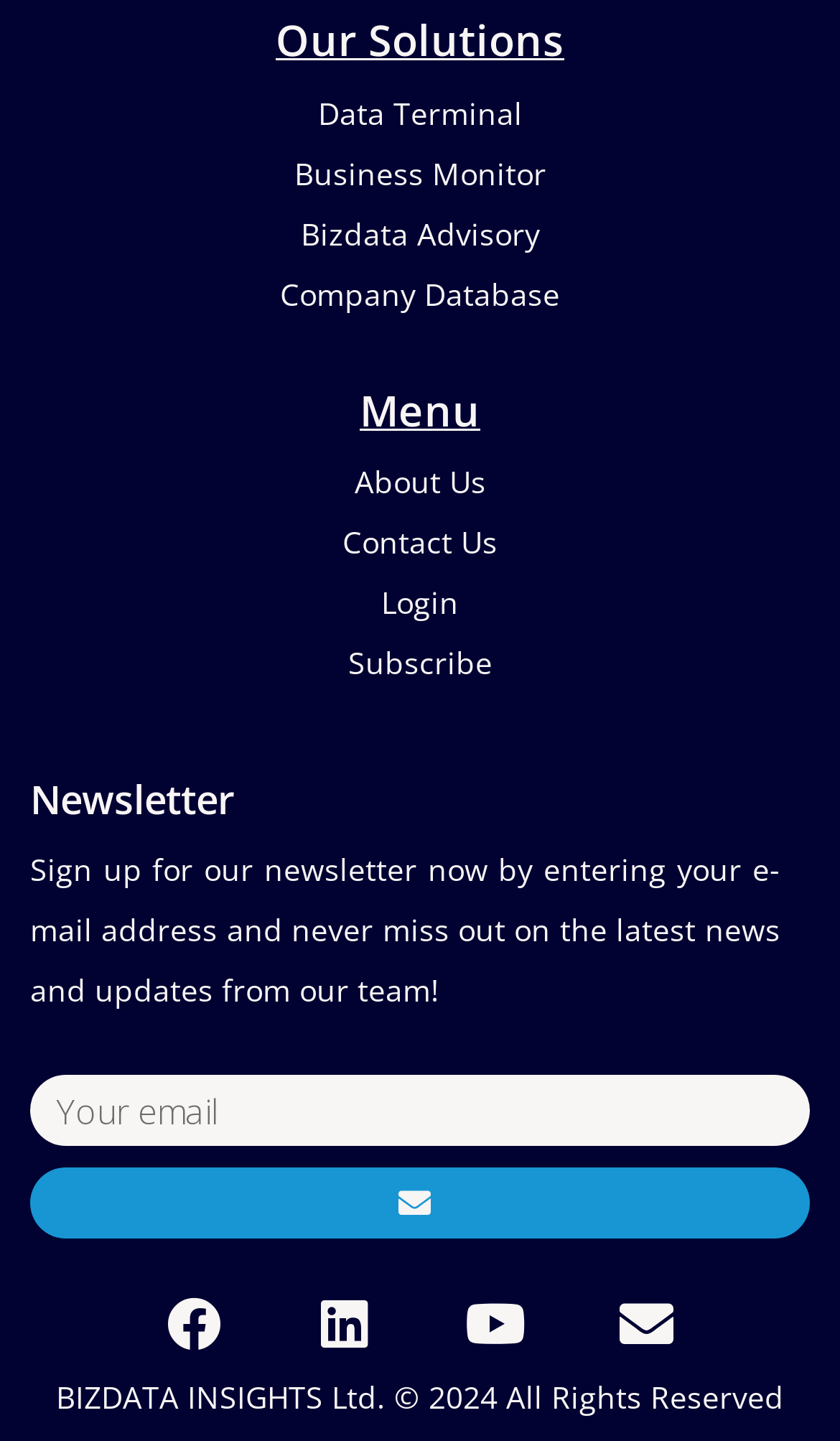Answer the following query concisely with a single word or phrase:
What is the purpose of the textbox?

Enter email